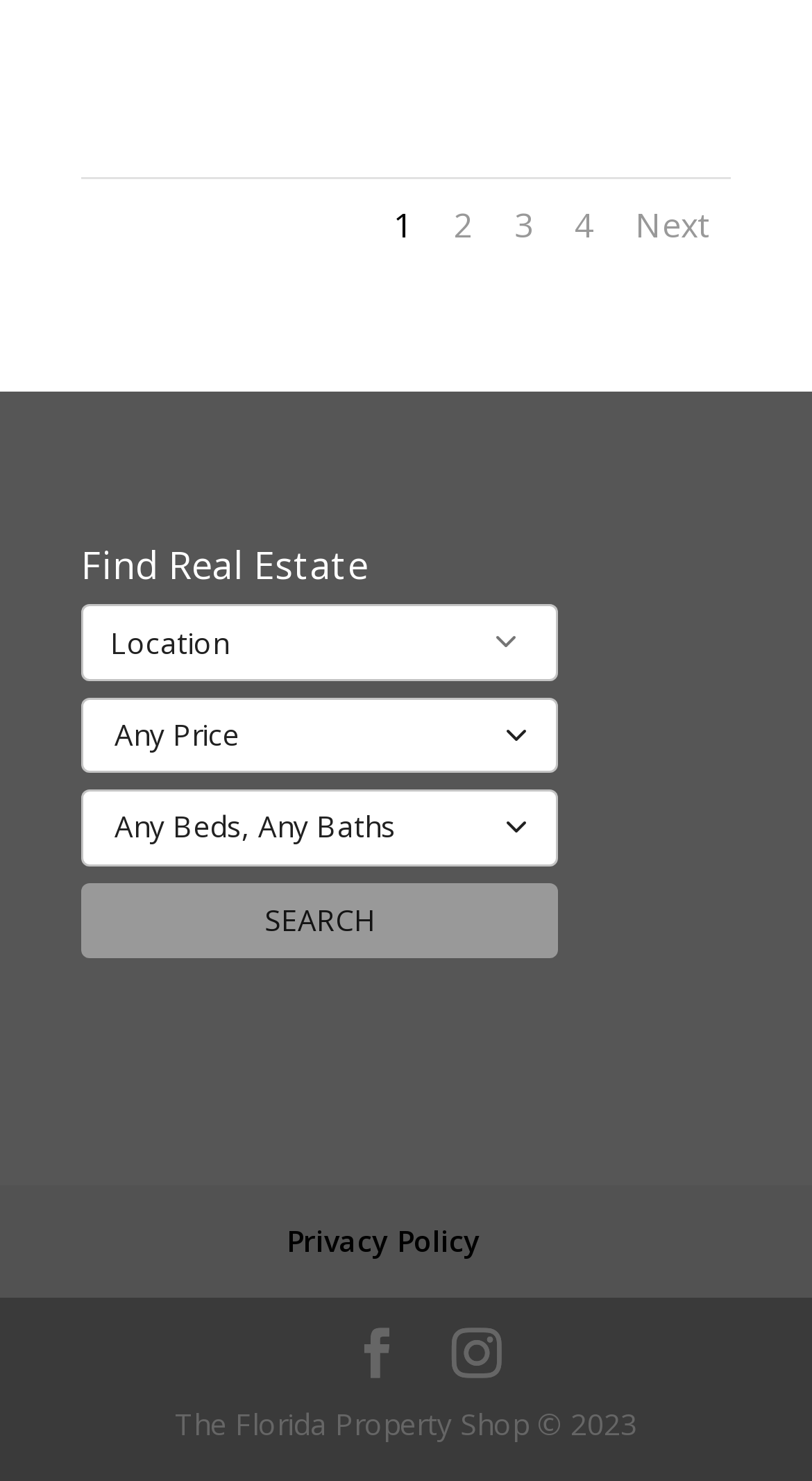Using the information in the image, give a detailed answer to the following question: What is the function of the 'expand' button?

The 'expand' button is located next to the location textbox, suggesting that it is used to expand or show more options for the location input.